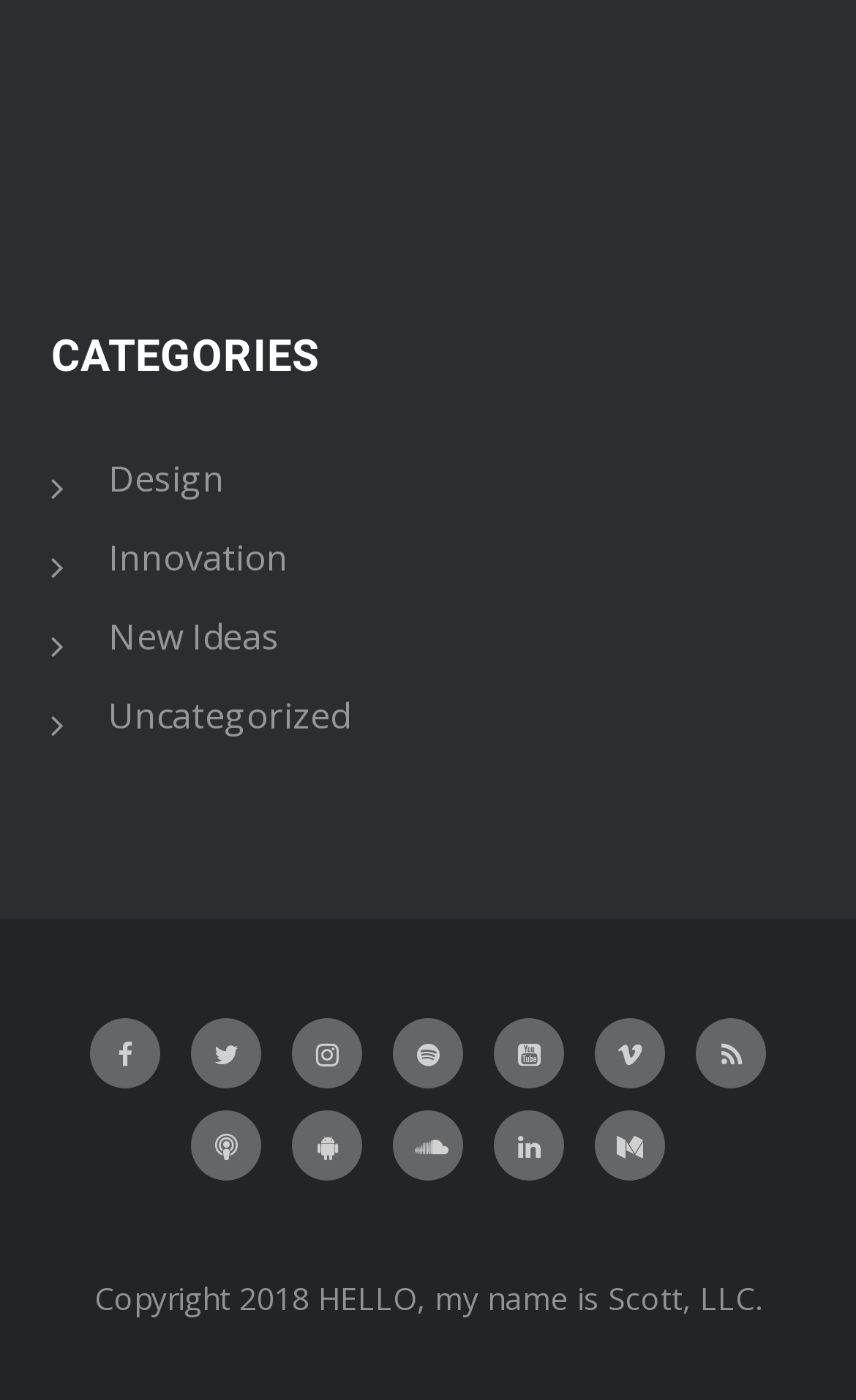Please give a succinct answer to the question in one word or phrase:
How many social media links are there?

10